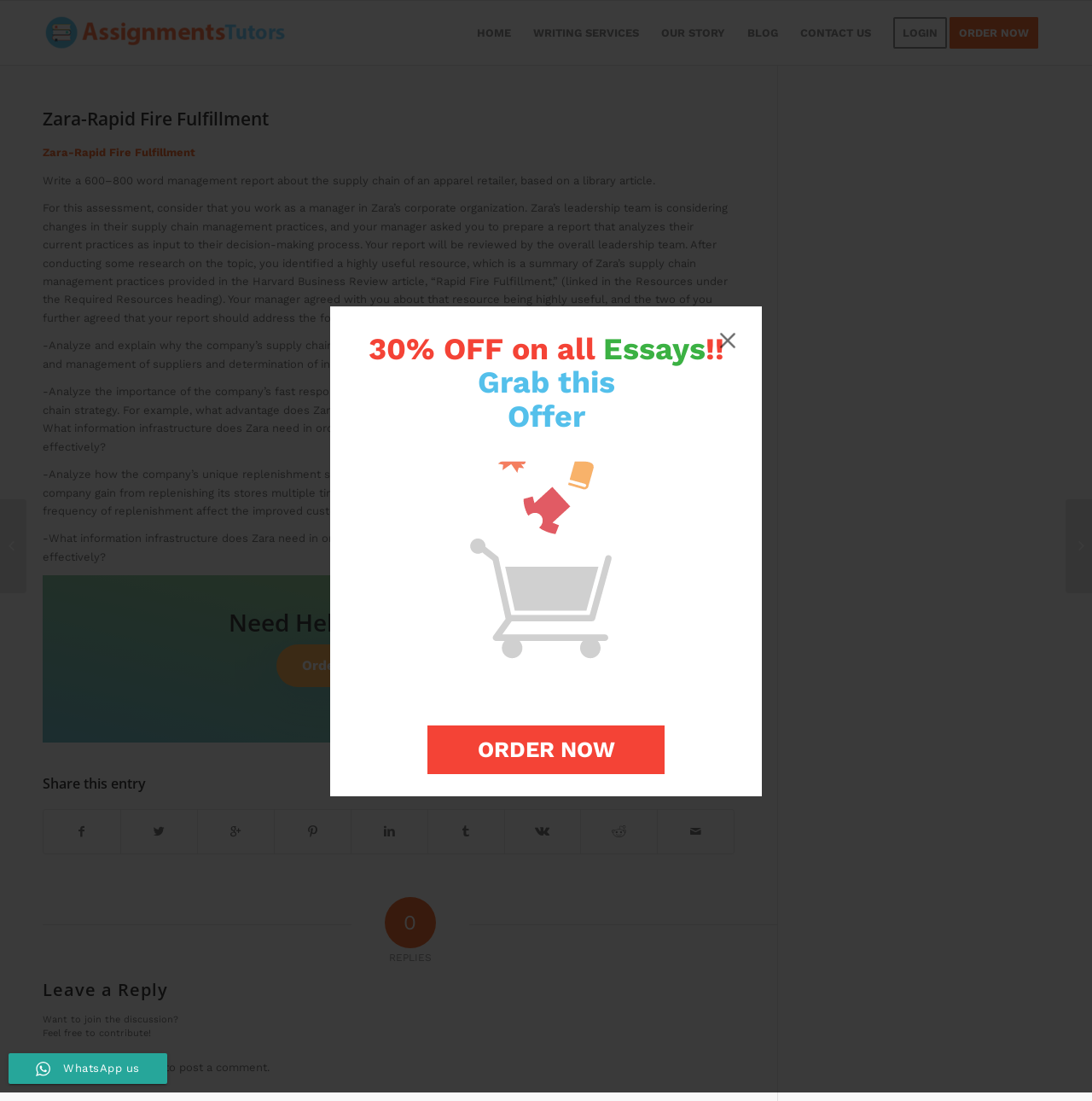What is the name of the company being analyzed in the report?
Please provide a comprehensive answer based on the details in the screenshot.

The company being analyzed is Zara, as mentioned in the article title 'Zara-Rapid Fire Fulfillment' and throughout the report.